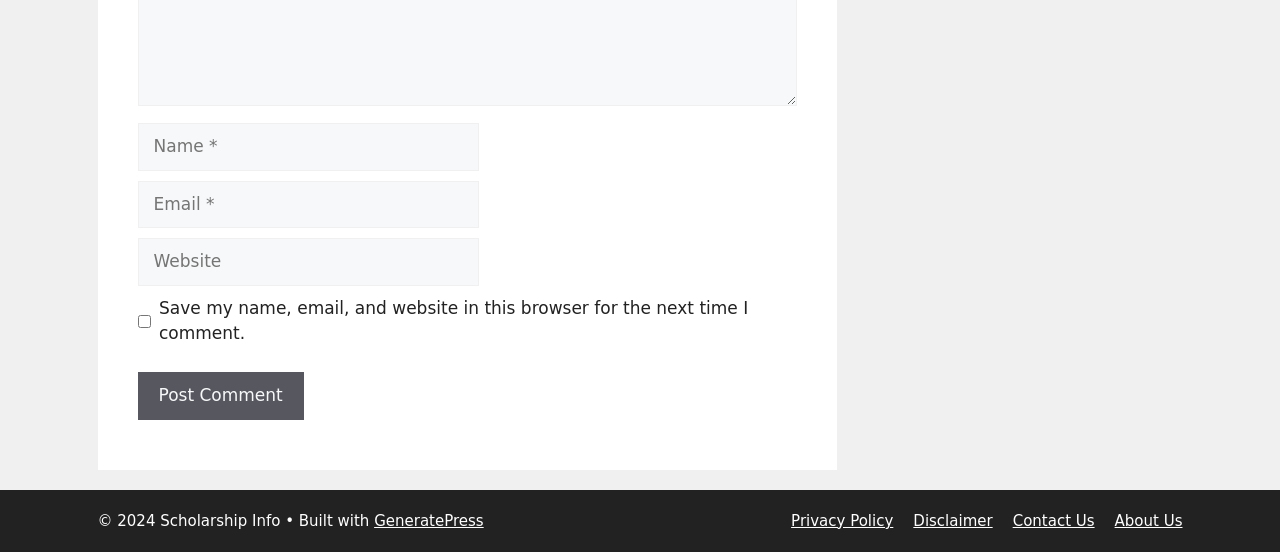What is the purpose of the checkbox?
Using the image, provide a detailed and thorough answer to the question.

The checkbox is located below the 'Website' textbox and is labeled 'Save my name, email, and website in this browser for the next time I comment.' This suggests that its purpose is to save the user's comment information for future use.